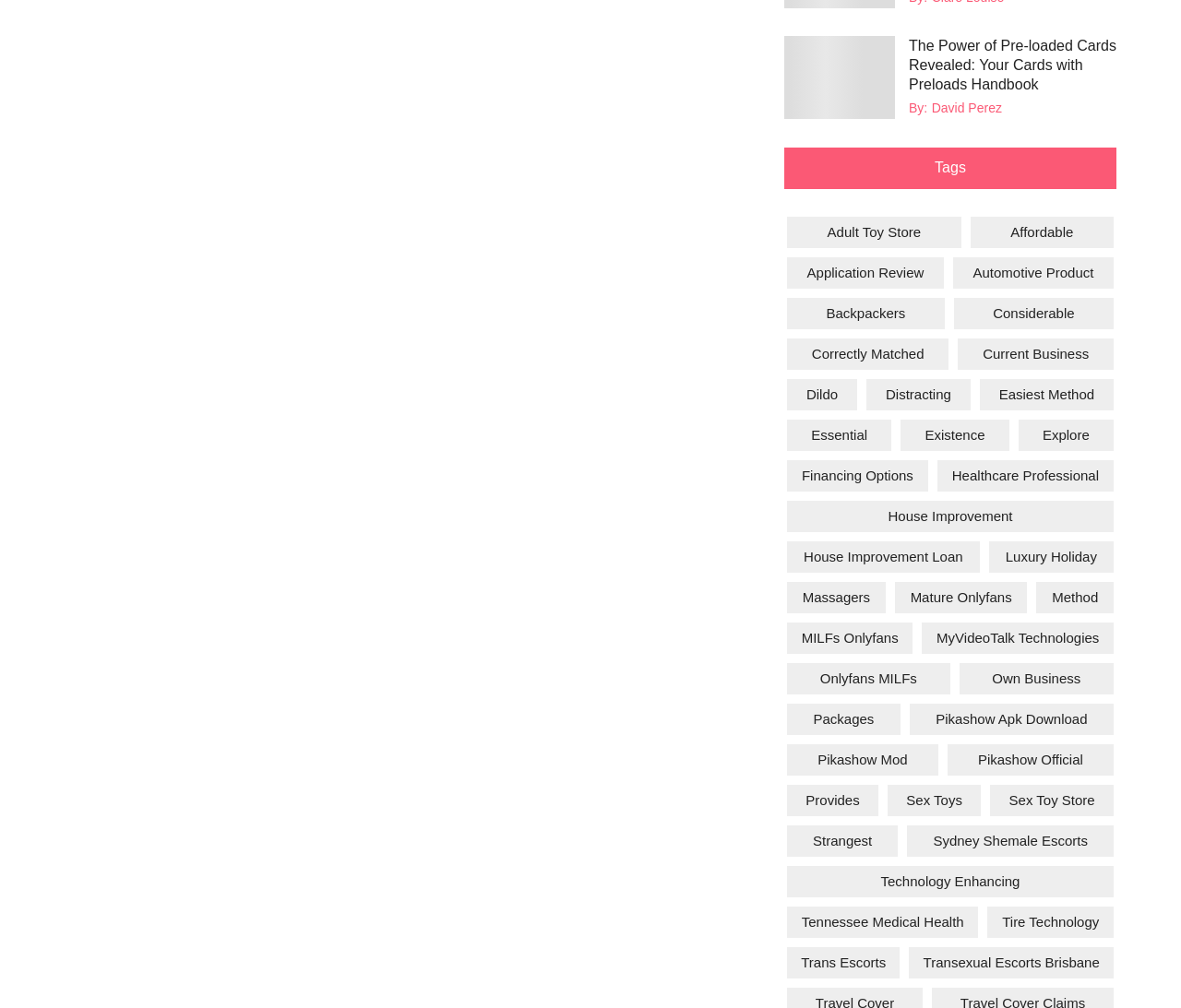Find the bounding box coordinates corresponding to the UI element with the description: "MyVideoTalk technologies". The coordinates should be formatted as [left, top, right, bottom], with values as floats between 0 and 1.

[0.781, 0.617, 0.943, 0.648]